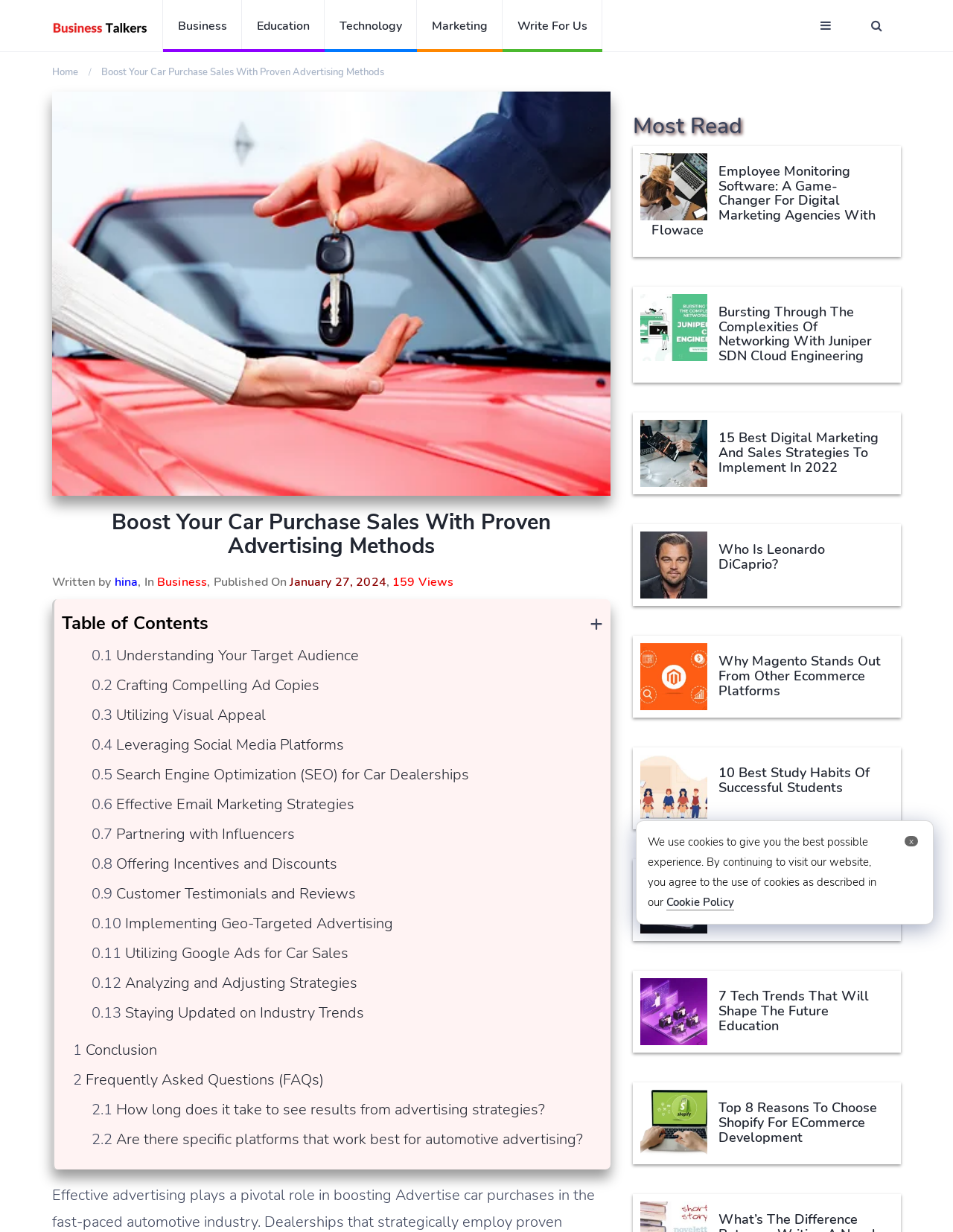Pinpoint the bounding box coordinates of the element you need to click to execute the following instruction: "Read the article 'Boost Your Car Purchase Sales With Proven Advertising Methods'". The bounding box should be represented by four float numbers between 0 and 1, in the format [left, top, right, bottom].

[0.106, 0.053, 0.403, 0.064]